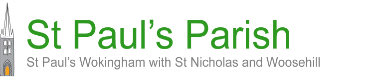Carefully examine the image and provide an in-depth answer to the question: What is the shape of the graphic to the left of the text?

The caption describes a stylized graphic of a church spire to the left of the text, which is a visual representation of the parish's religious theme.